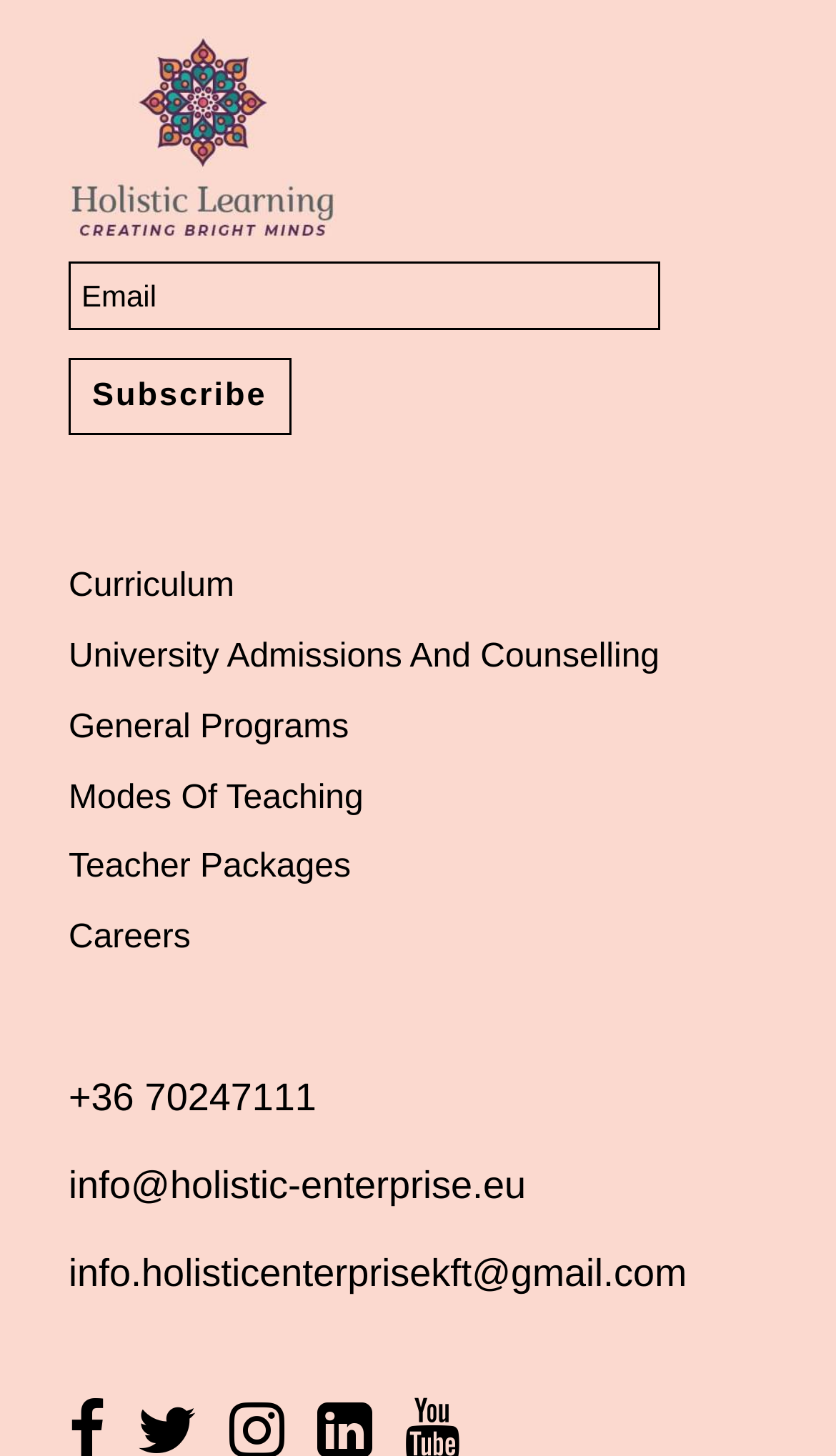What type of programs are offered?
Based on the image, answer the question with a single word or brief phrase.

General Programs